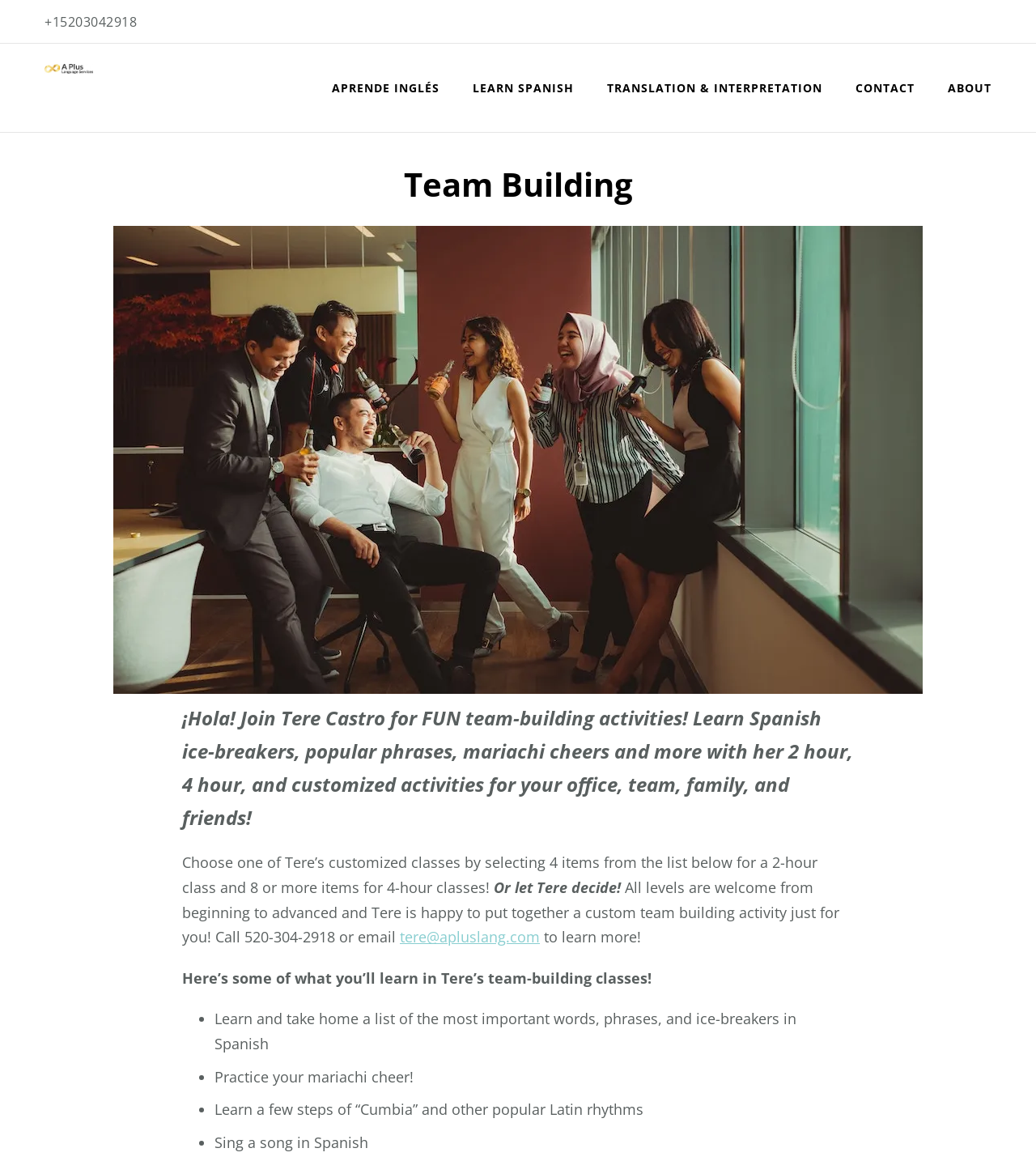Find the bounding box coordinates of the clickable element required to execute the following instruction: "Learn about translation and interpretation services". Provide the coordinates as four float numbers between 0 and 1, i.e., [left, top, right, bottom].

[0.572, 0.055, 0.808, 0.096]